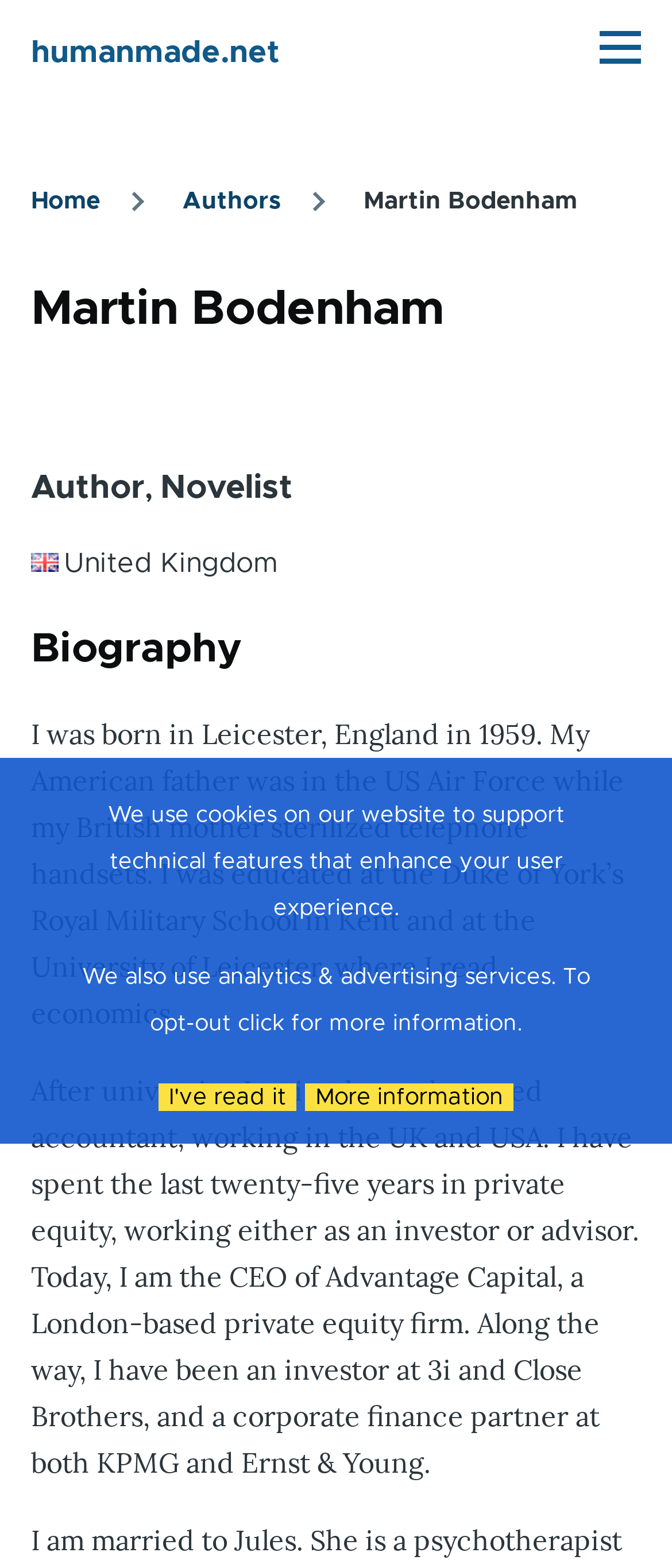Explain the contents of the webpage comprehensively.

This webpage is about Martin Bodenham, a mystery and thriller writer from the UK, and author of "The Geneva Connection". At the top of the page, there is a link to skip to the main content, followed by a link to "humanmade.net" and a main menu button. Below these elements, there is a navigation section with a breadcrumb trail, which includes links to "Home", "Authors", and the current page, "Martin Bodenham".

The main content of the page is divided into sections. The first section is a heading with the title "Martin Bodenham" and subtitles "Author, Novelist". Below this, there is a section with the writer's biography, which includes his birthplace, education, and career history. The biography is divided into two paragraphs, with the first paragraph describing his early life and education, and the second paragraph detailing his career in private equity.

At the bottom of the page, there is a notice about the use of cookies on the website, which is followed by a statement about the use of analytics and advertising services. There are two buttons below this notice, one to opt-out of these services and another to read more information.

Overall, the webpage is focused on providing information about Martin Bodenham's background and career as a writer.